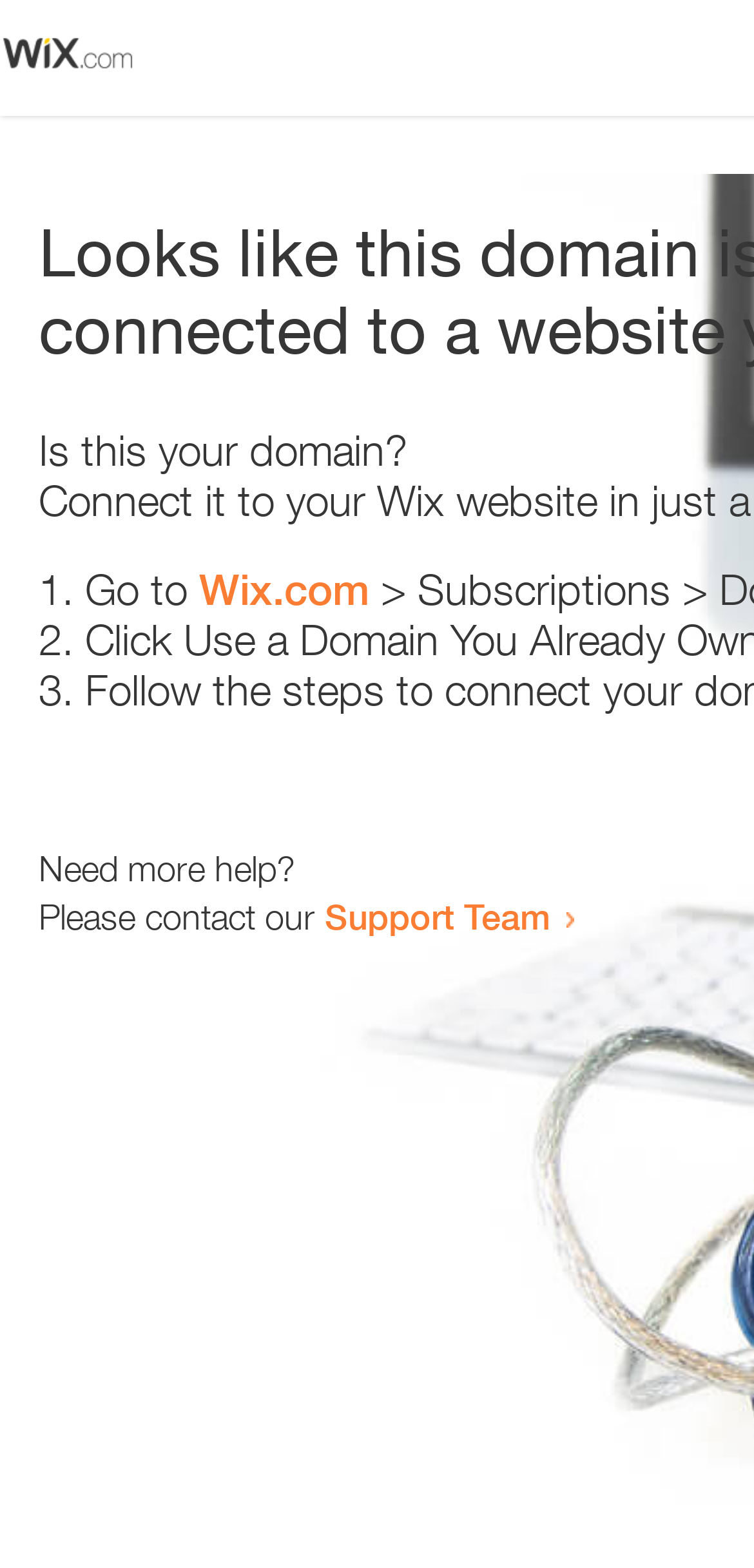Determine the bounding box coordinates of the UI element described below. Use the format (top-left x, top-left y, bottom-right x, bottom-right y) with floating point numbers between 0 and 1: Wix.com

[0.264, 0.36, 0.49, 0.392]